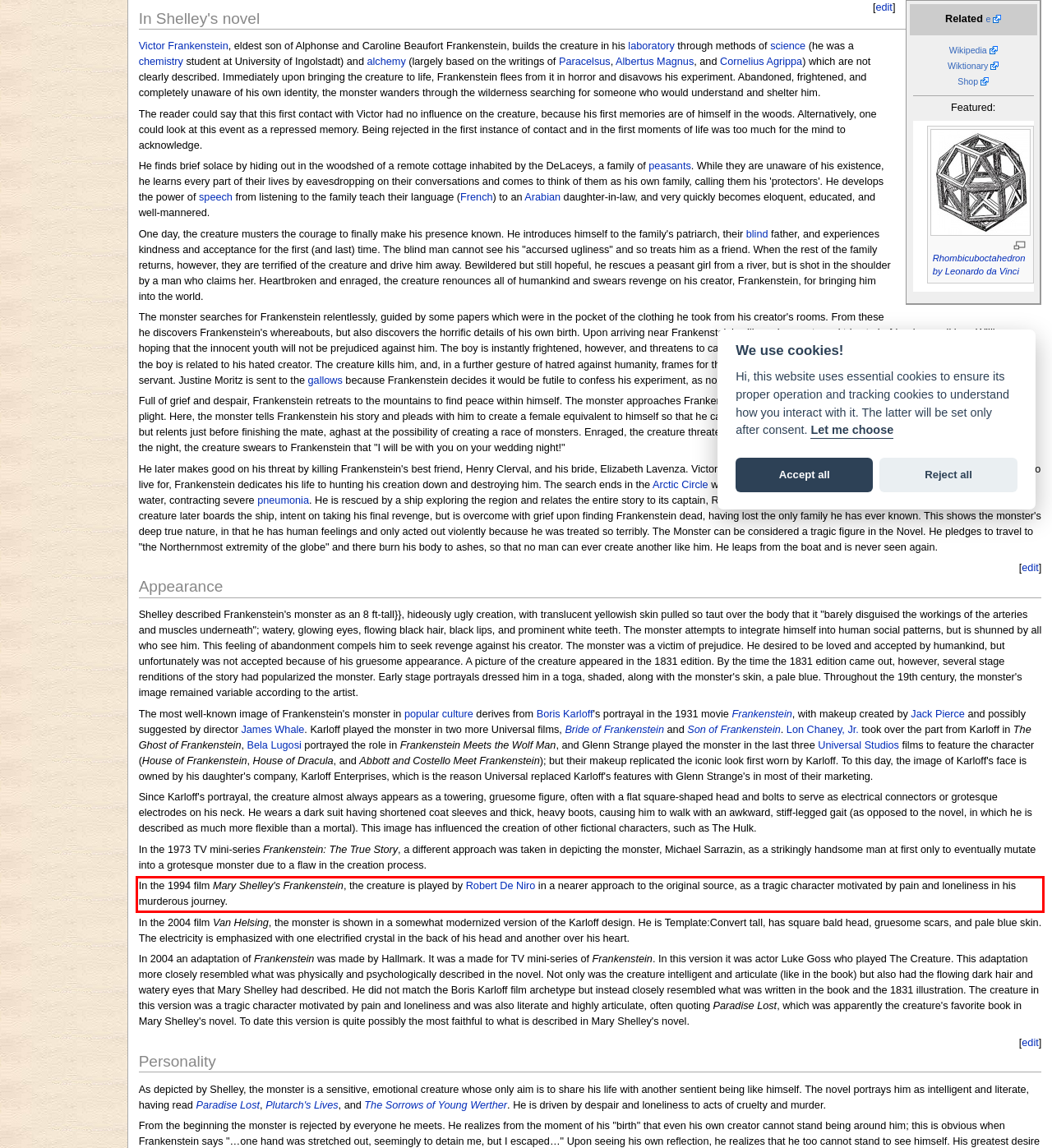You have a screenshot of a webpage with a UI element highlighted by a red bounding box. Use OCR to obtain the text within this highlighted area.

In the 1994 film Mary Shelley's Frankenstein, the creature is played by Robert De Niro in a nearer approach to the original source, as a tragic character motivated by pain and loneliness in his murderous journey.